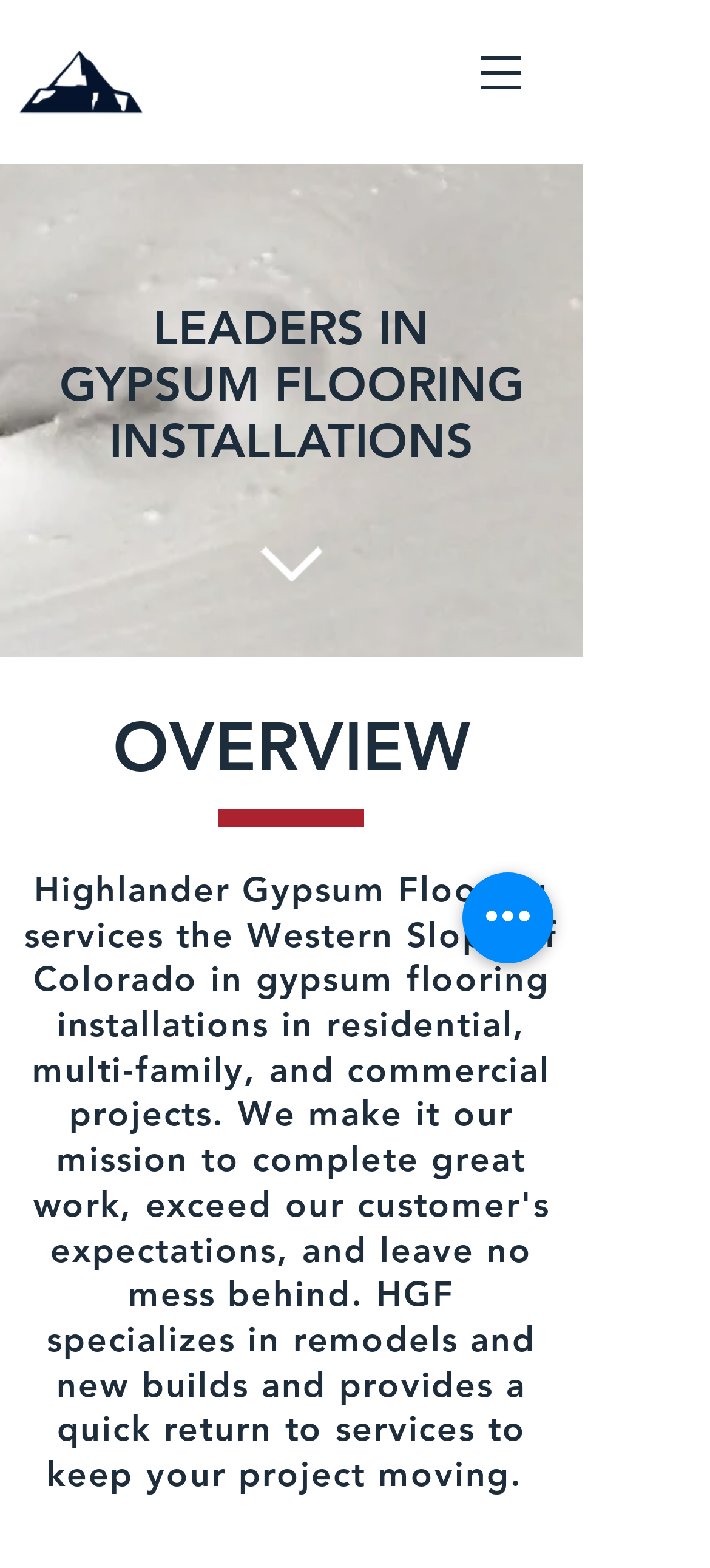Using the provided element description: "aria-label="Quick actions"", identify the bounding box coordinates. The coordinates should be four floats between 0 and 1 in the order [left, top, right, bottom].

[0.651, 0.556, 0.779, 0.614]